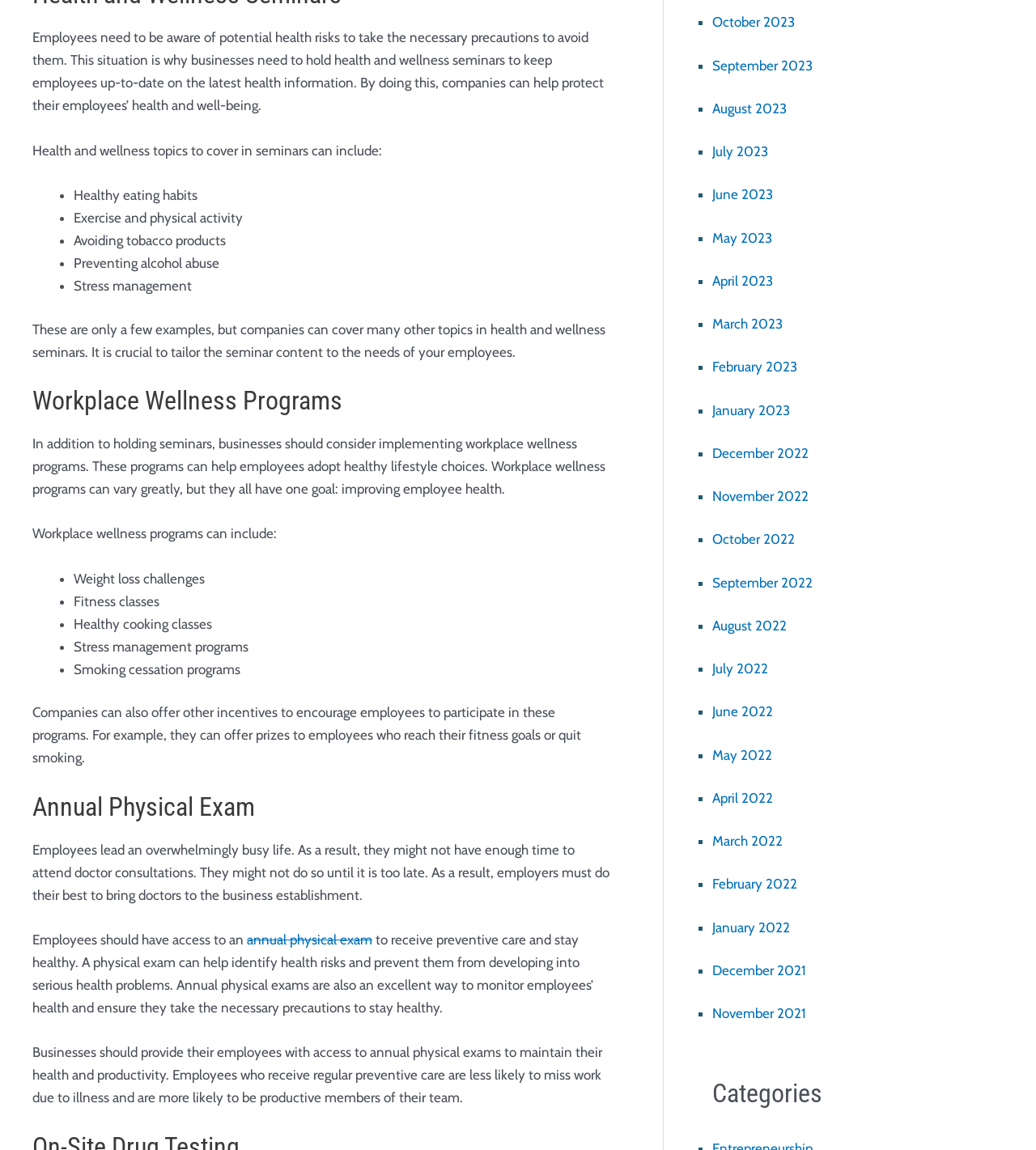Pinpoint the bounding box coordinates of the area that must be clicked to complete this instruction: "view the article from October 2023".

[0.688, 0.012, 0.767, 0.026]